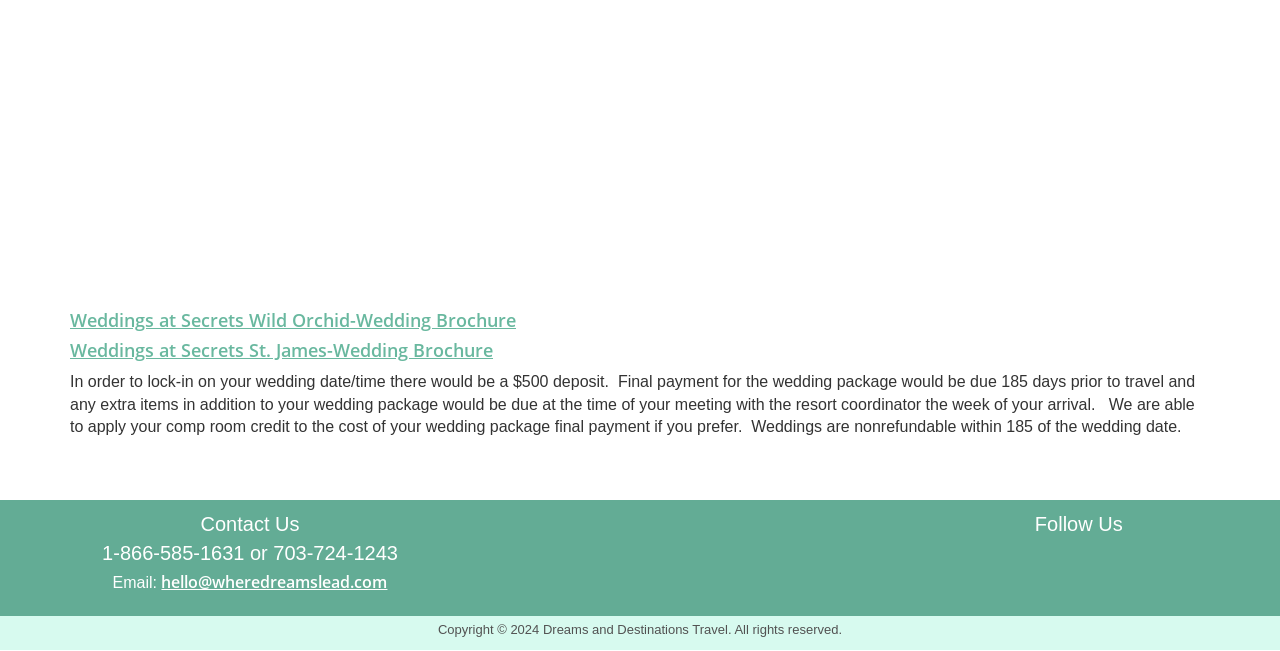What is the deposit required to lock in a wedding date?
Please provide an in-depth and detailed response to the question.

According to the StaticText element, 'In order to lock-in on your wedding date/time there would be a $500 deposit.', the deposit required to lock in a wedding date is $500.